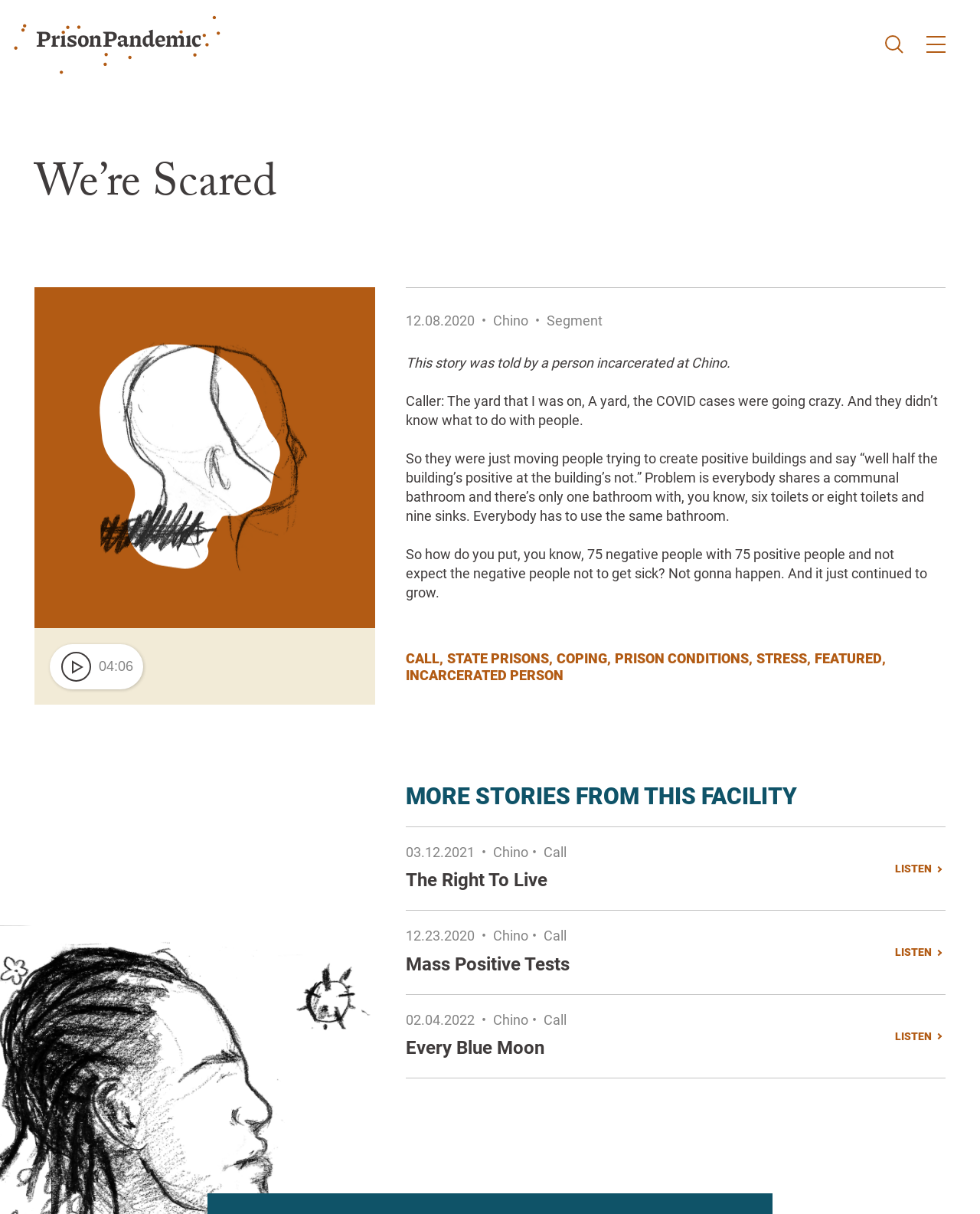Could you specify the bounding box coordinates for the clickable section to complete the following instruction: "View more stories from this facility"?

[0.414, 0.644, 0.965, 0.681]